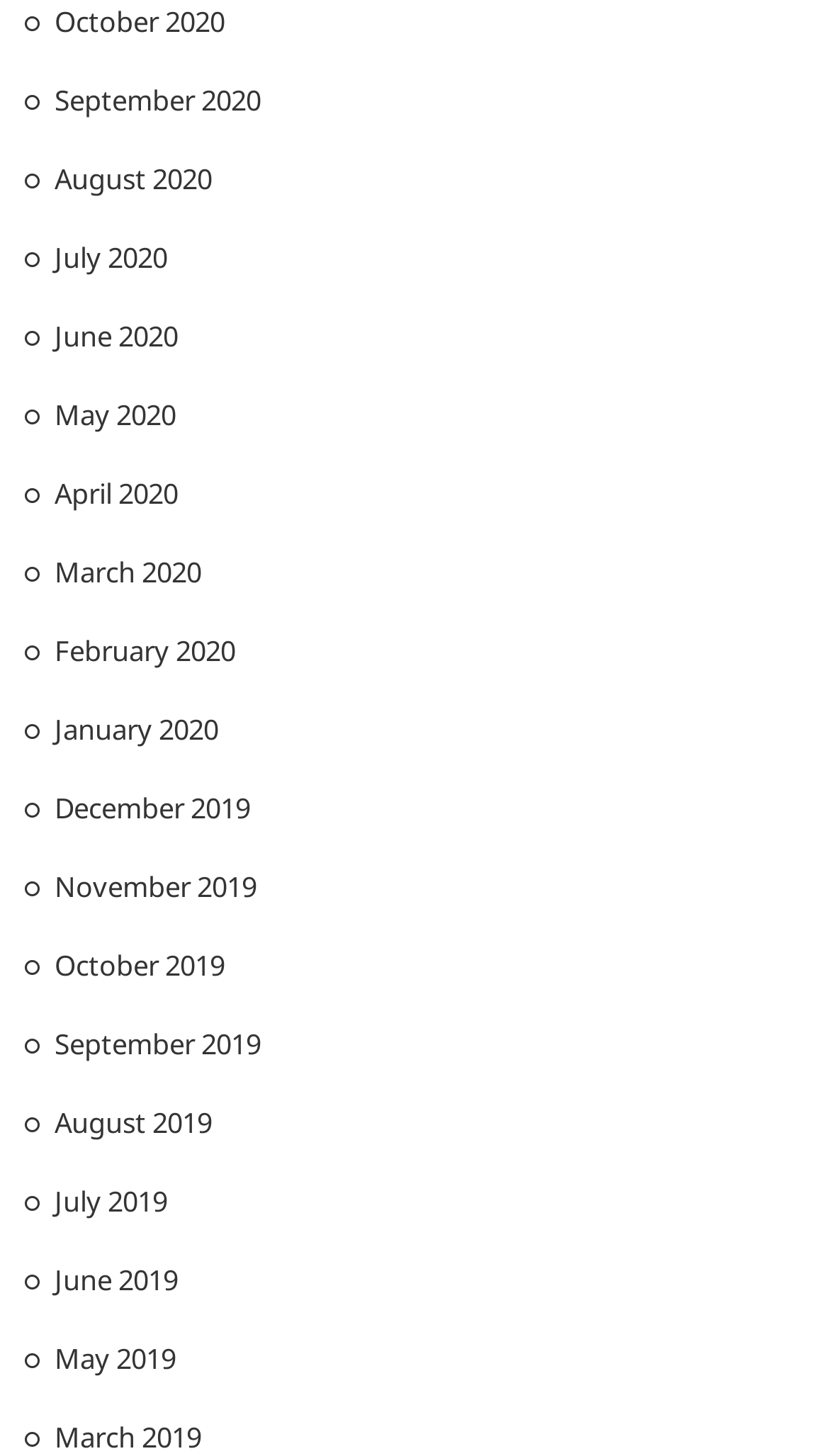Please mark the clickable region by giving the bounding box coordinates needed to complete this instruction: "view March 2019".

[0.066, 0.973, 0.243, 1.0]